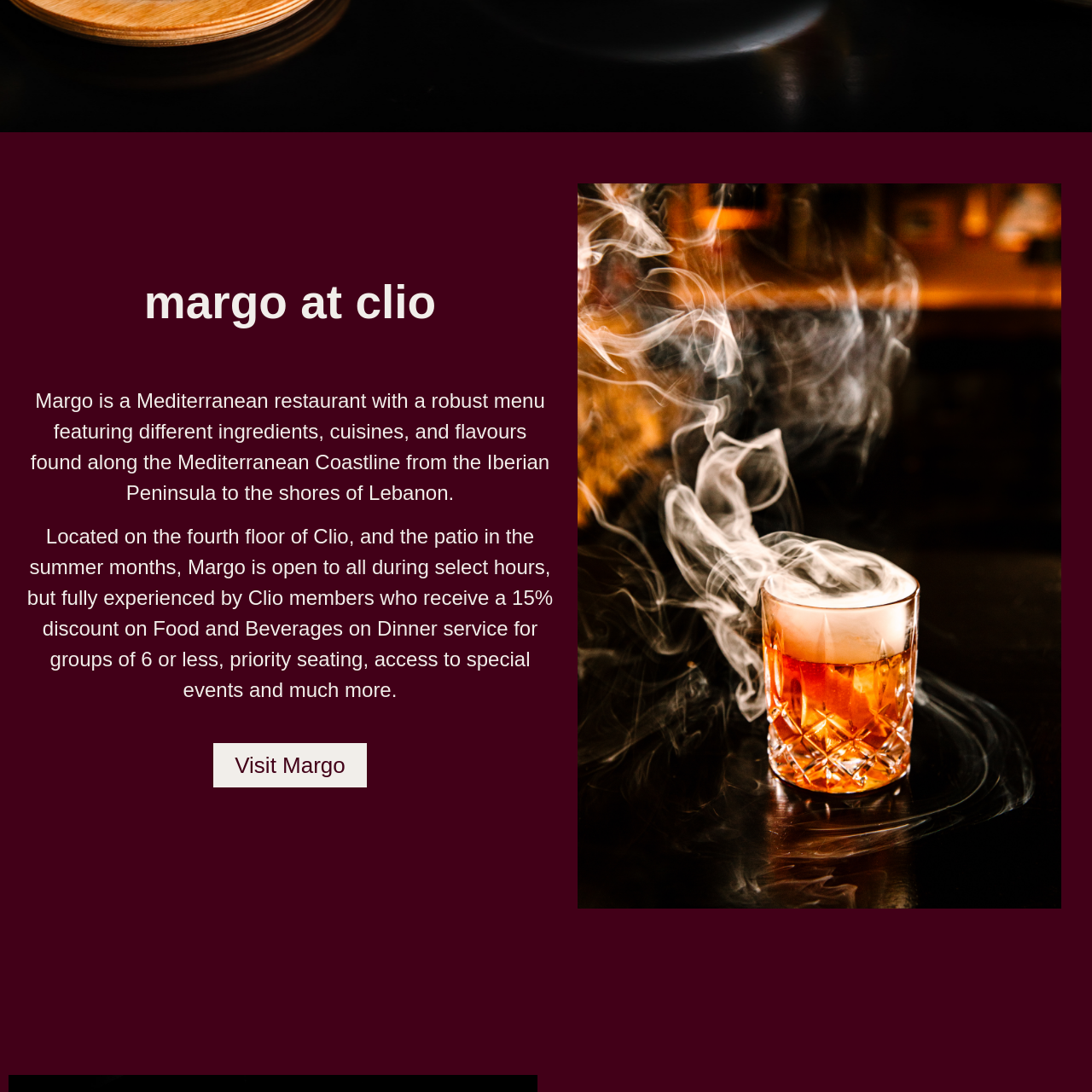Detail the features and components of the image inside the red outline.

The image appears to represent Margo, a Mediterranean restaurant known for its diverse menu inspired by the flavors and cuisines of the Mediterranean coastline. Situated on the fourth floor of Clio, Margo offers a unique dining experience, especially enjoyable on its summer patio. Guests can savor dishes that highlight fresh ingredients from regions such as the Iberian Peninsula to Lebanon. Members of Clio receive exclusive benefits, including a 15% discount on food and beverages during dinner service for small groups, priority seating, and access to special events. The imagery encapsulates the restaurant's essence, inviting potential diners to explore its rich offerings and vibrant atmosphere.